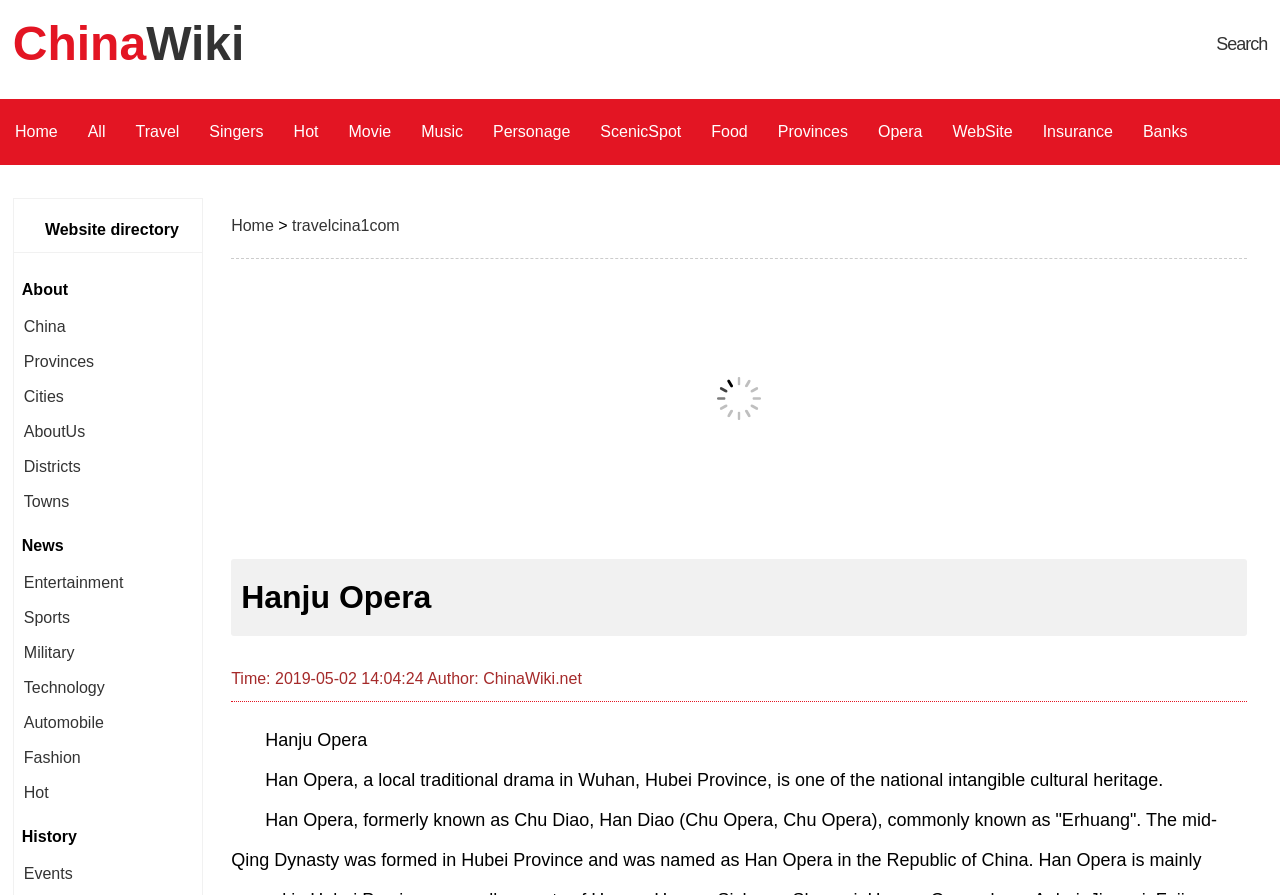Analyze the image and provide a detailed answer to the question: What is the name of the opera?

I found the answer by looking at the heading element with the text 'Hanju Opera' which is located at the top of the webpage.